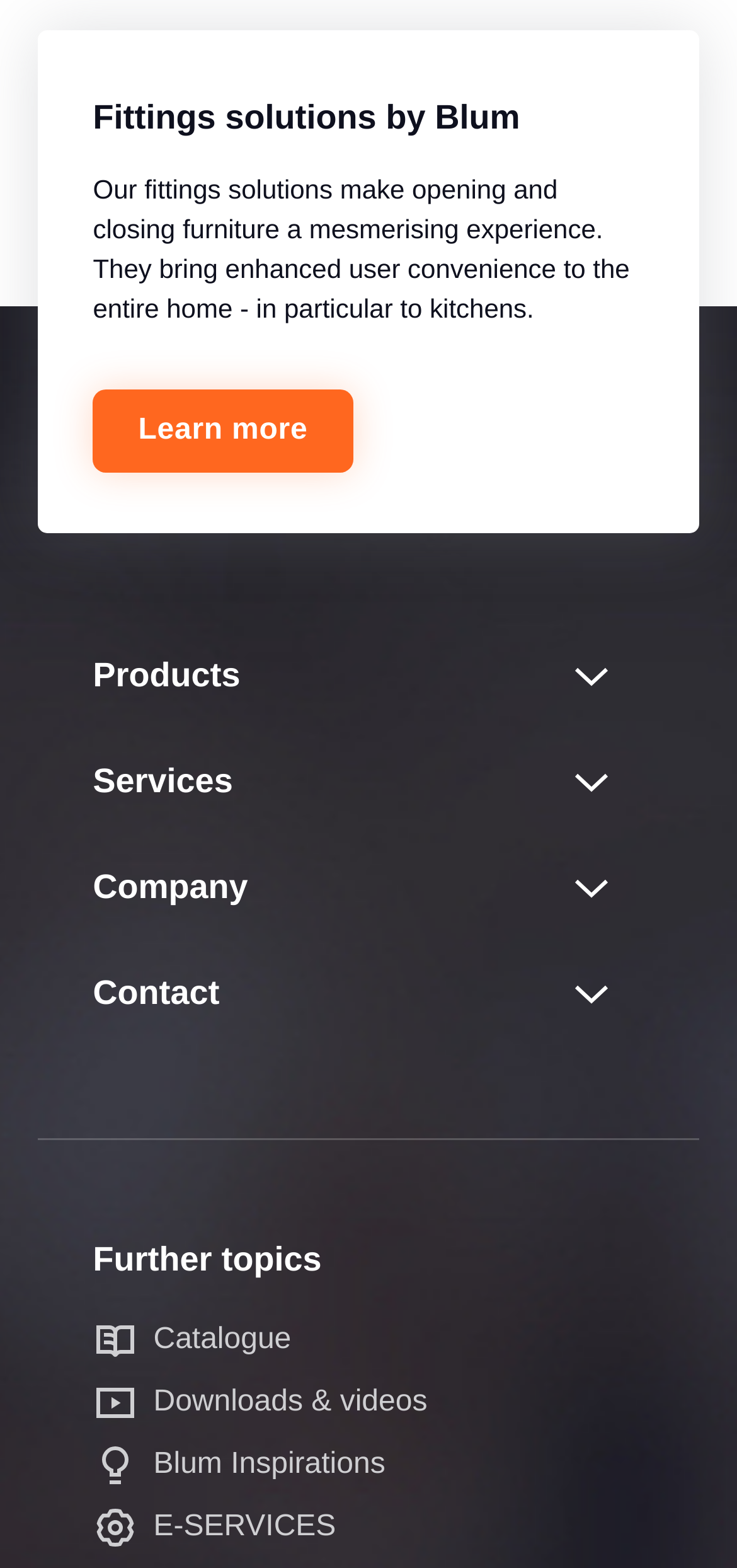Find the bounding box coordinates of the element to click in order to complete the given instruction: "Get in touch with Blum."

[0.126, 0.6, 0.874, 0.667]